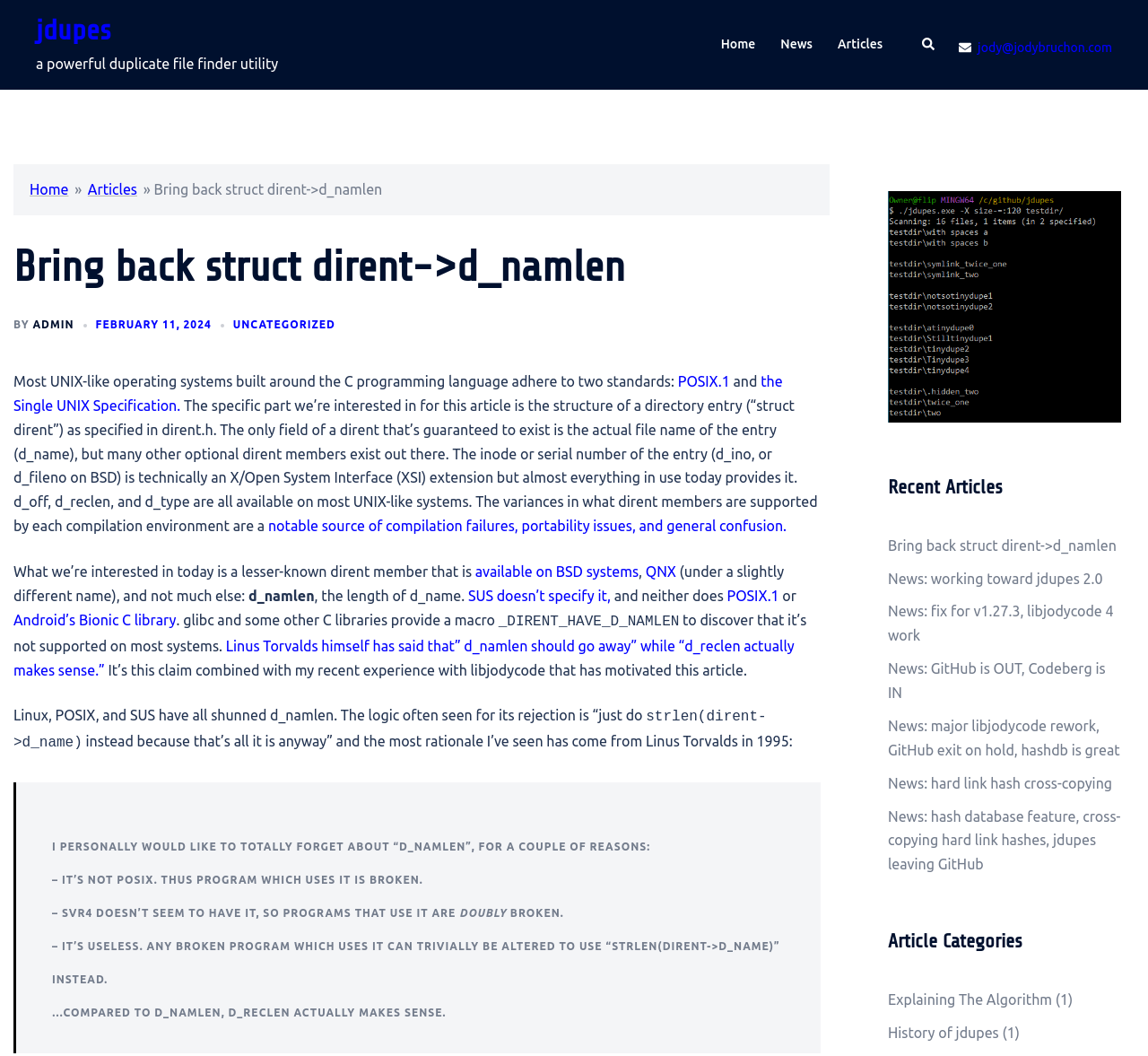Can you show the bounding box coordinates of the region to click on to complete the task described in the instruction: "Read the article 'Bring back struct dirent->d_namlen'"?

[0.134, 0.172, 0.333, 0.187]